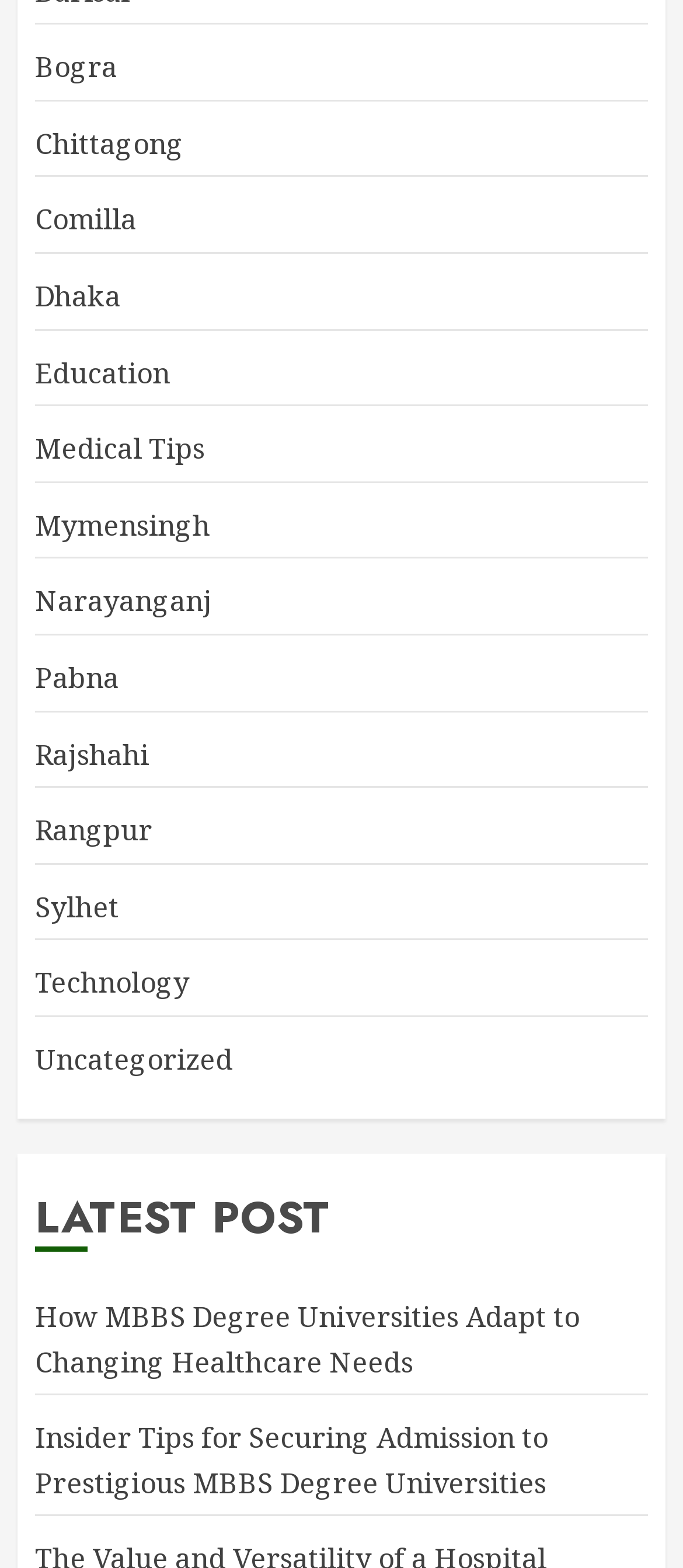Answer in one word or a short phrase: 
What is the category of the last link?

Uncategorized